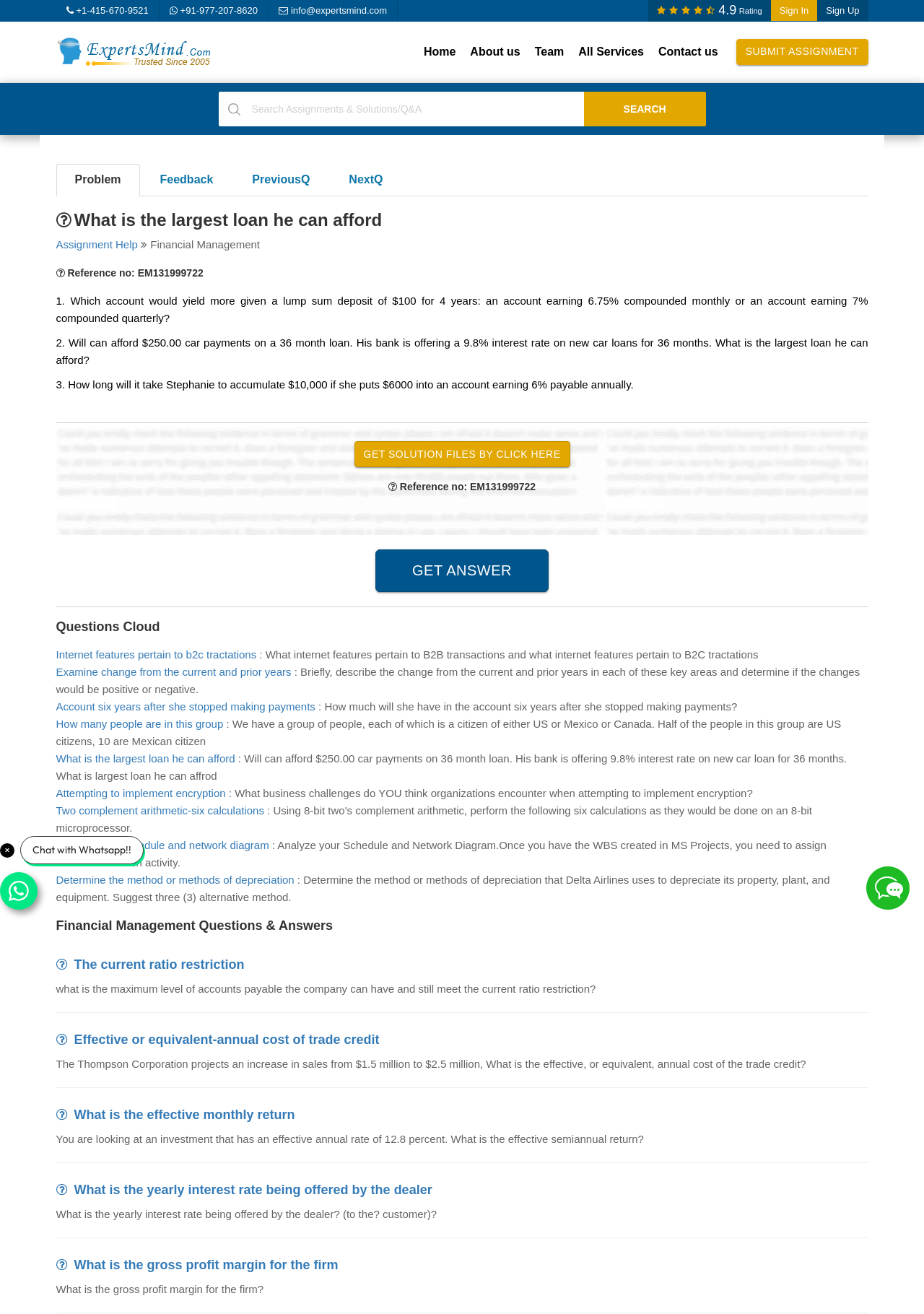Find the bounding box coordinates of the clickable area required to complete the following action: "Search for products".

None